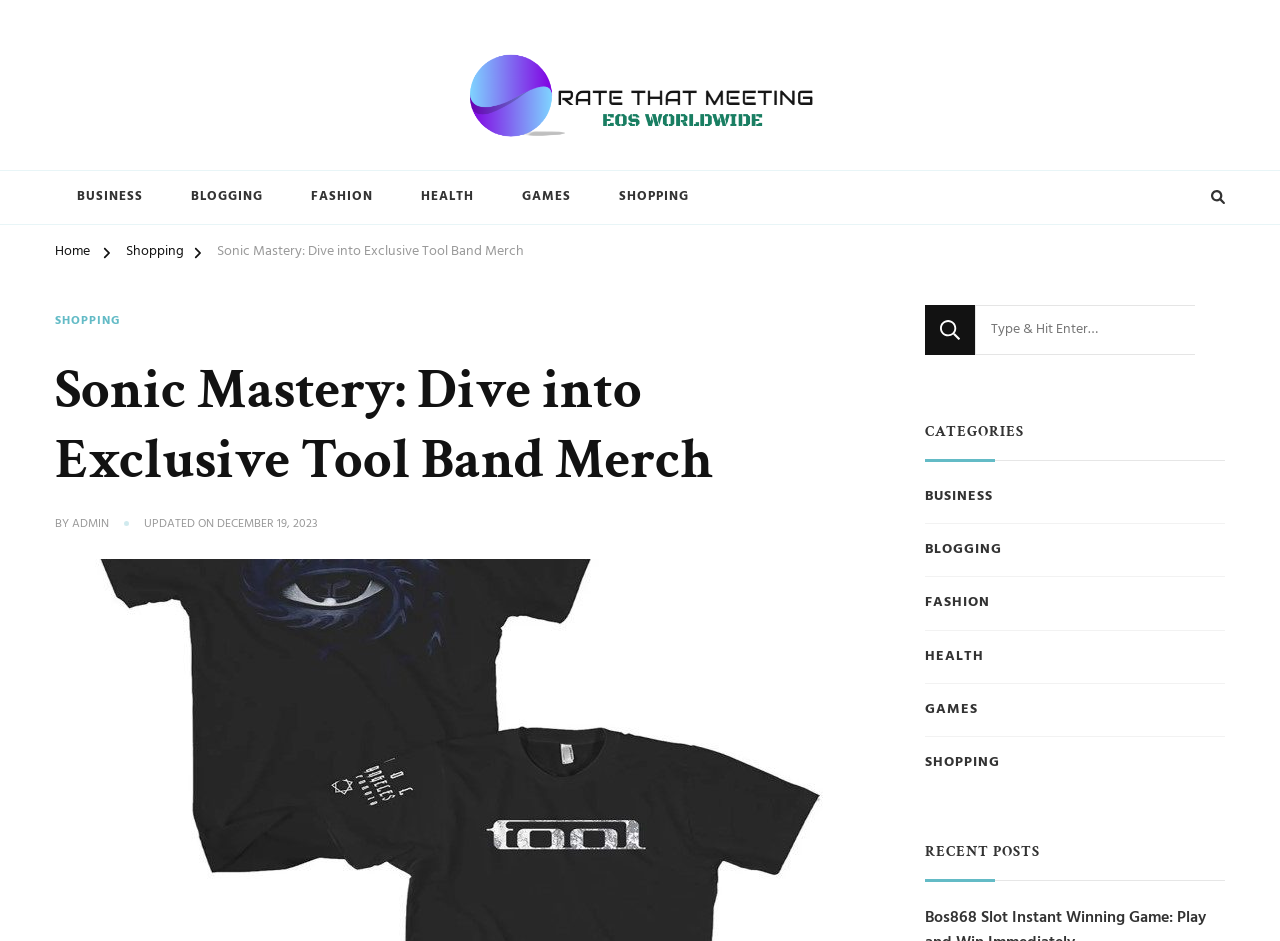Please provide the bounding box coordinates for the element that needs to be clicked to perform the following instruction: "Search for something". The coordinates should be given as four float numbers between 0 and 1, i.e., [left, top, right, bottom].

[0.723, 0.324, 0.934, 0.377]